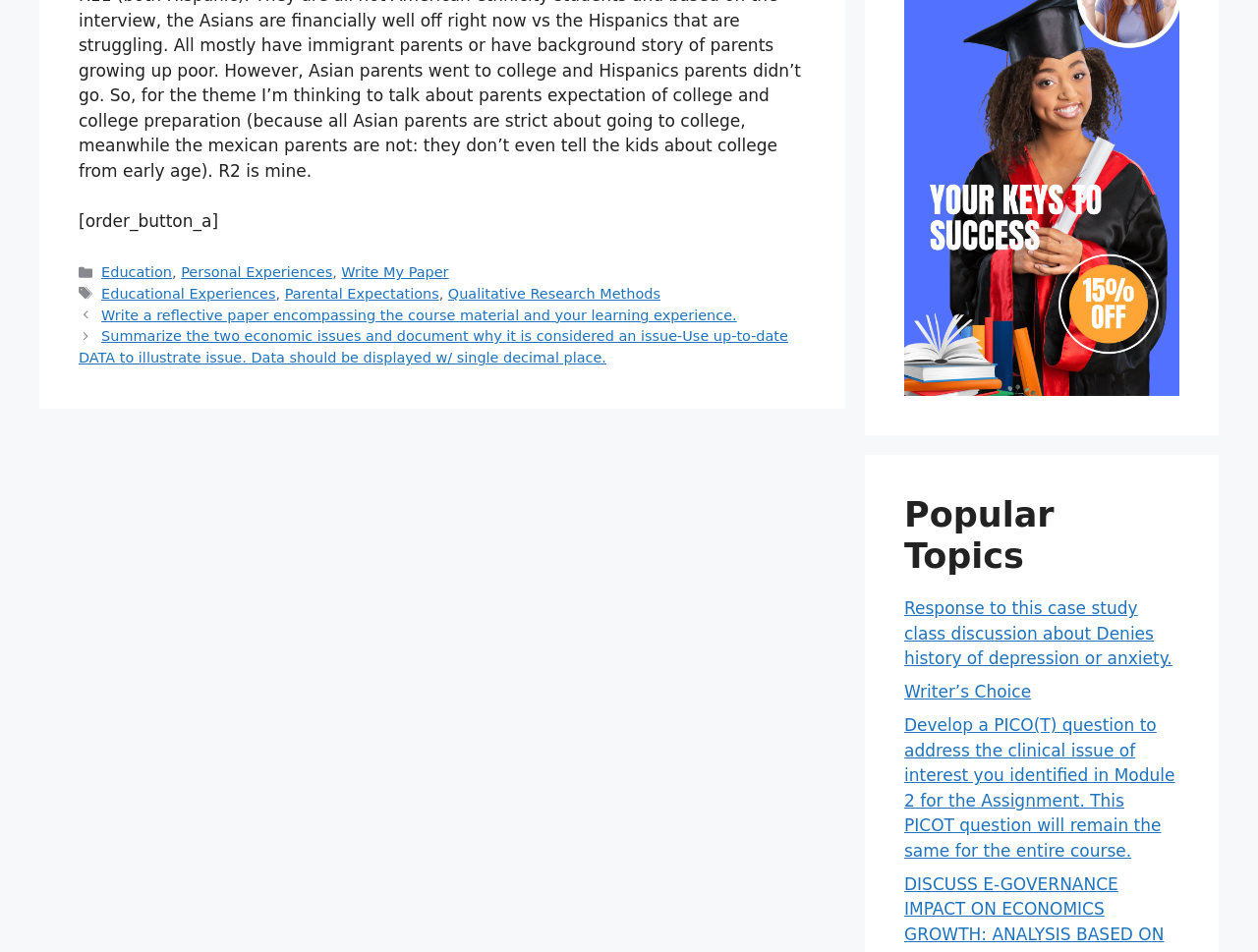Identify the bounding box coordinates for the UI element that matches this description: "Education".

[0.081, 0.278, 0.137, 0.294]